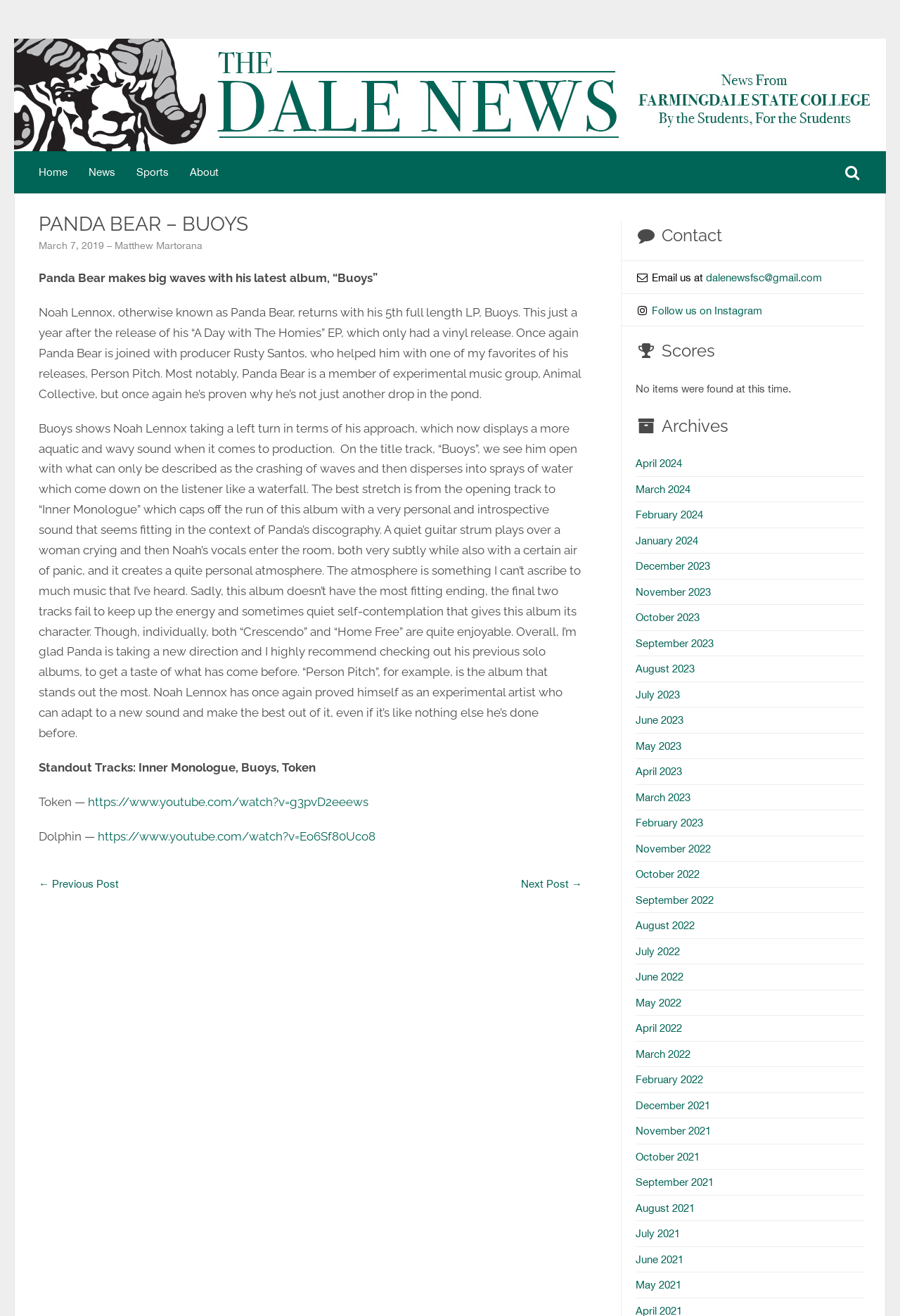Reply to the question with a brief word or phrase: How many standout tracks are mentioned in the article?

3